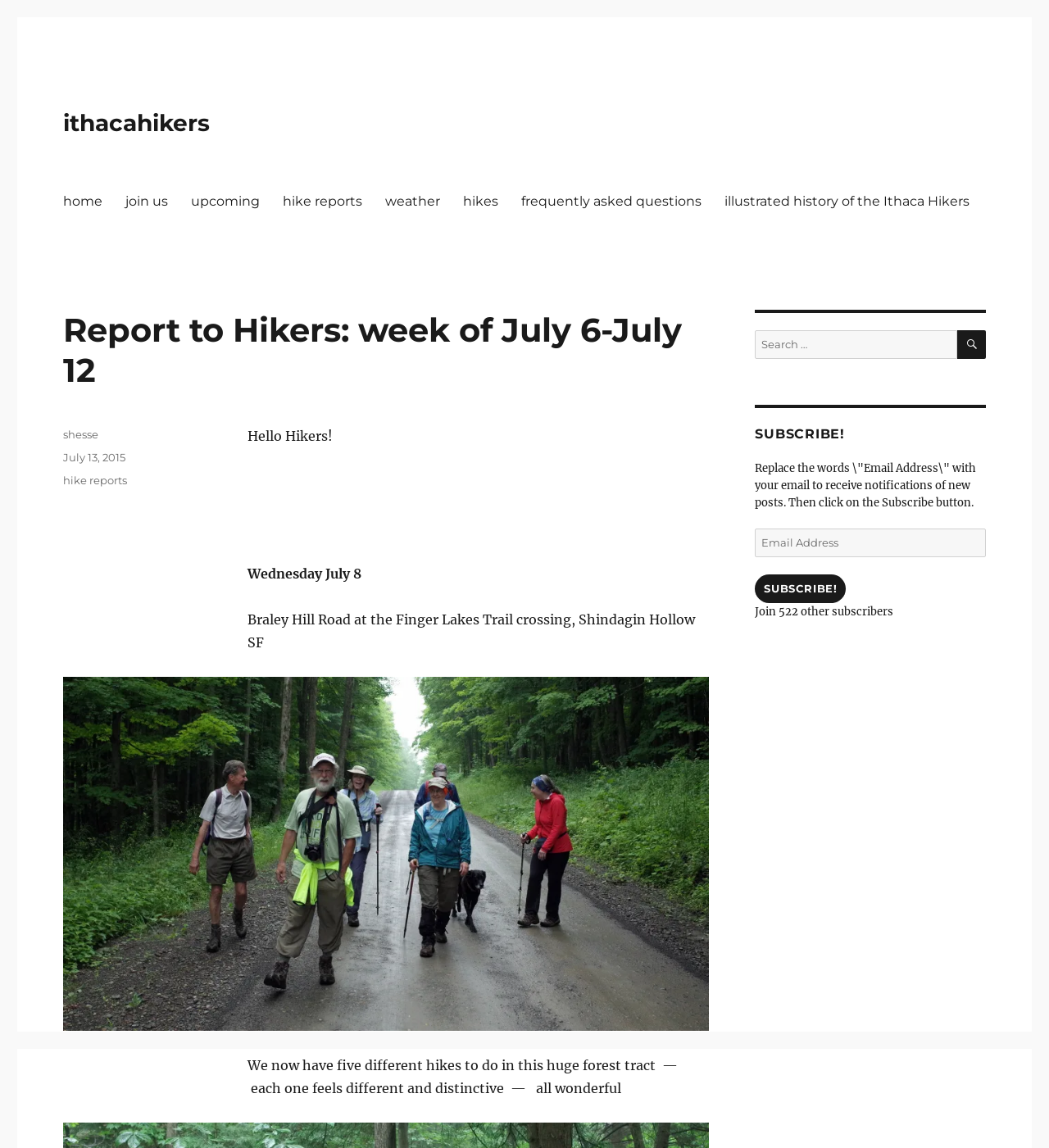Using the provided element description "home", determine the bounding box coordinates of the UI element.

[0.049, 0.16, 0.109, 0.19]